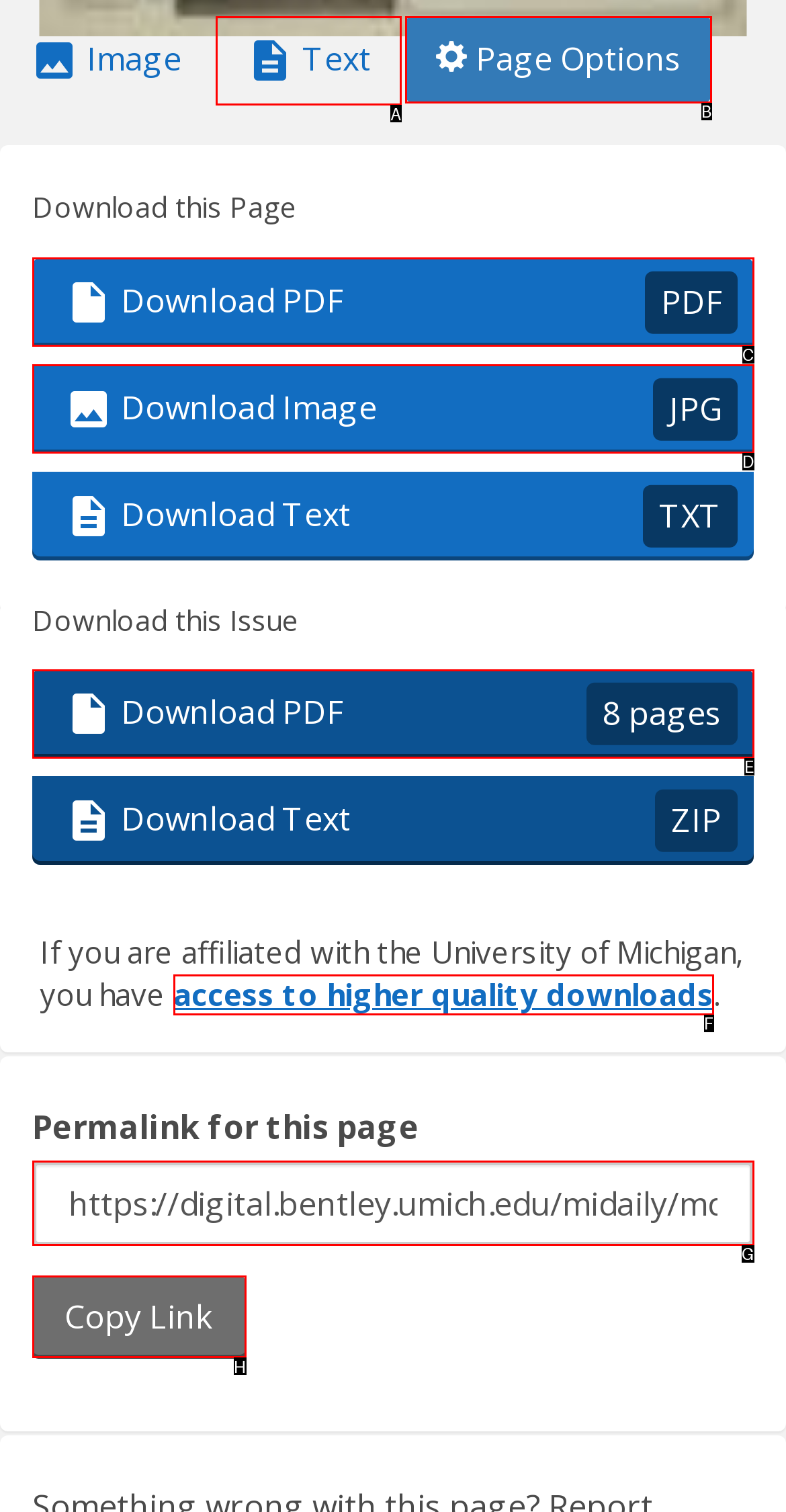Choose the letter of the UI element that aligns with the following description: access to higher quality downloads
State your answer as the letter from the listed options.

F